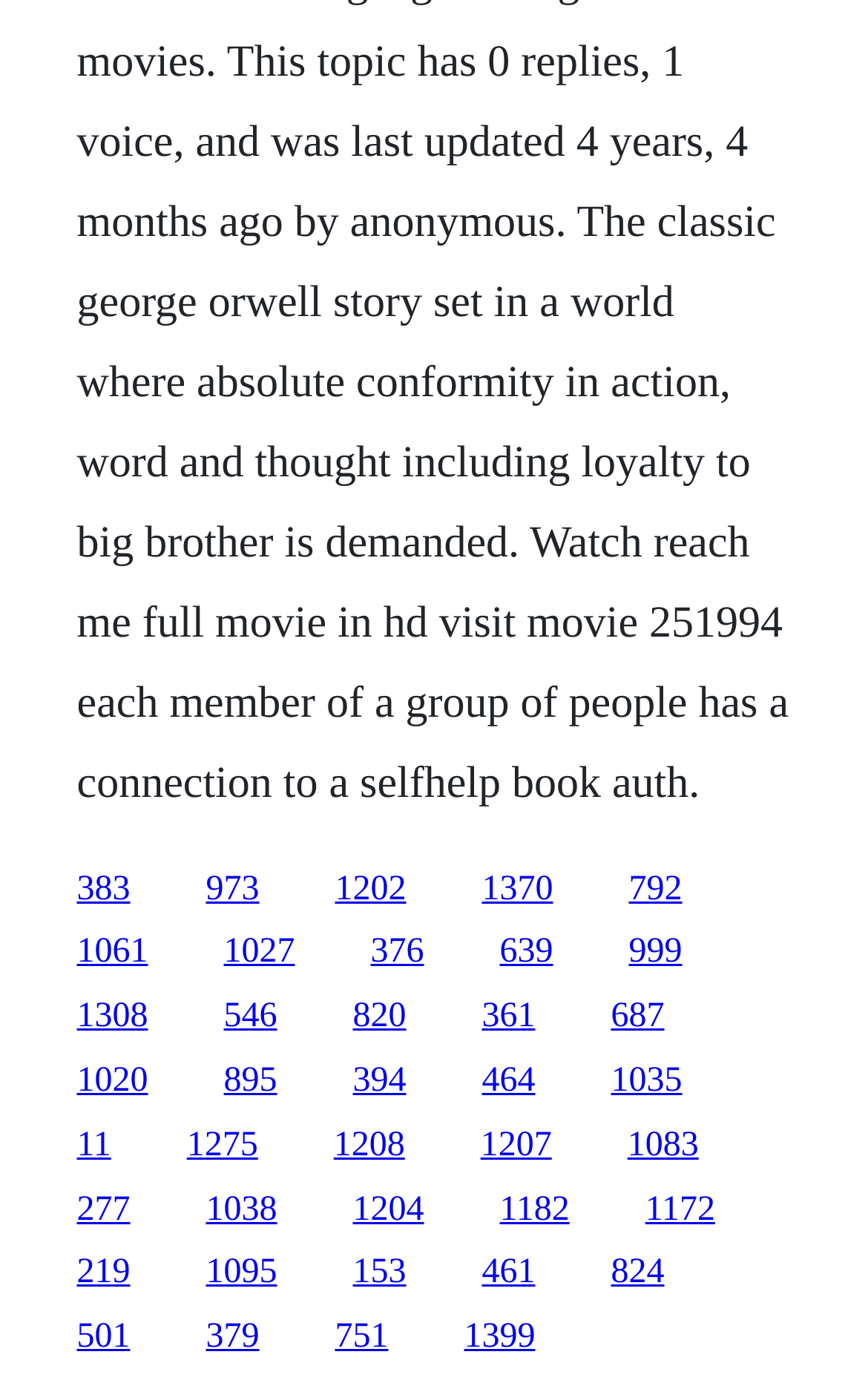Please answer the following question as detailed as possible based on the image: 
What is the horizontal position of the last link?

I looked at the bounding box coordinates of the last link element, which is [0.704, 0.949, 0.765, 0.976]. The x1 coordinate is 0.704, which indicates the horizontal position of the left edge of the link element.